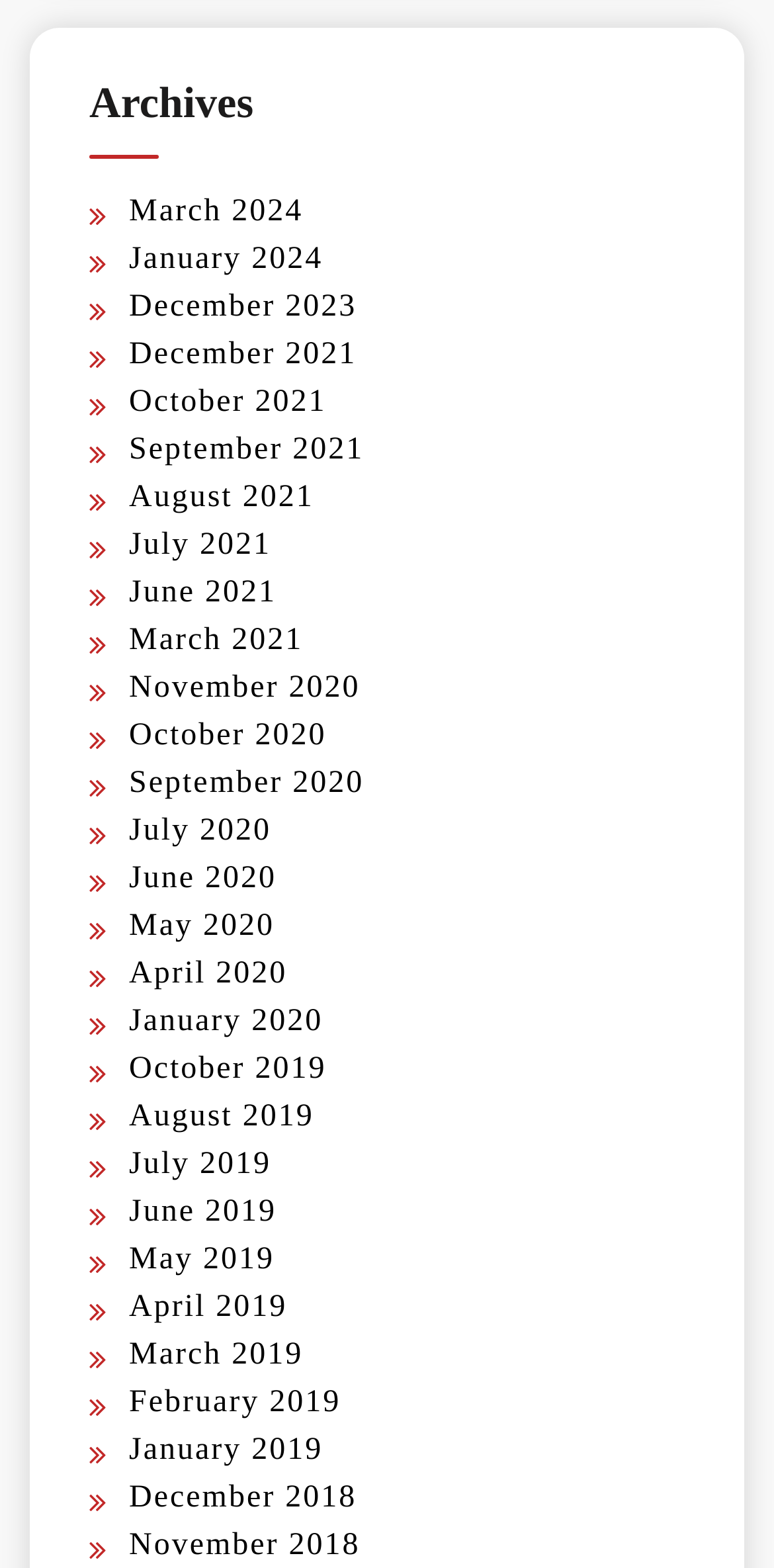Locate the bounding box coordinates of the element you need to click to accomplish the task described by this instruction: "View archives for March 2024".

[0.167, 0.124, 0.392, 0.146]